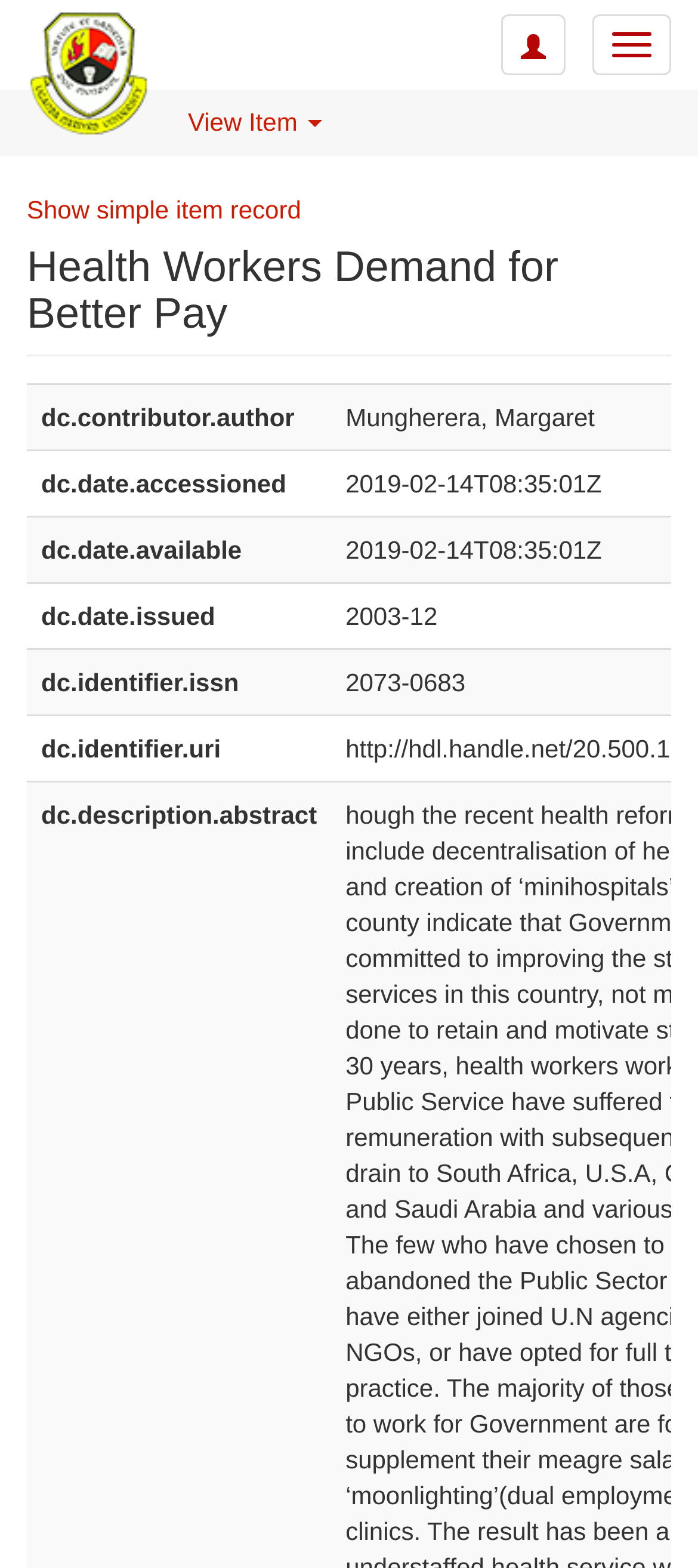What is the name of the university?
Kindly offer a detailed explanation using the data available in the image.

I found the name of the university by looking at the link element with the text 'Uganda Martyrs University Institutional Repository' which is located at the top of the page.